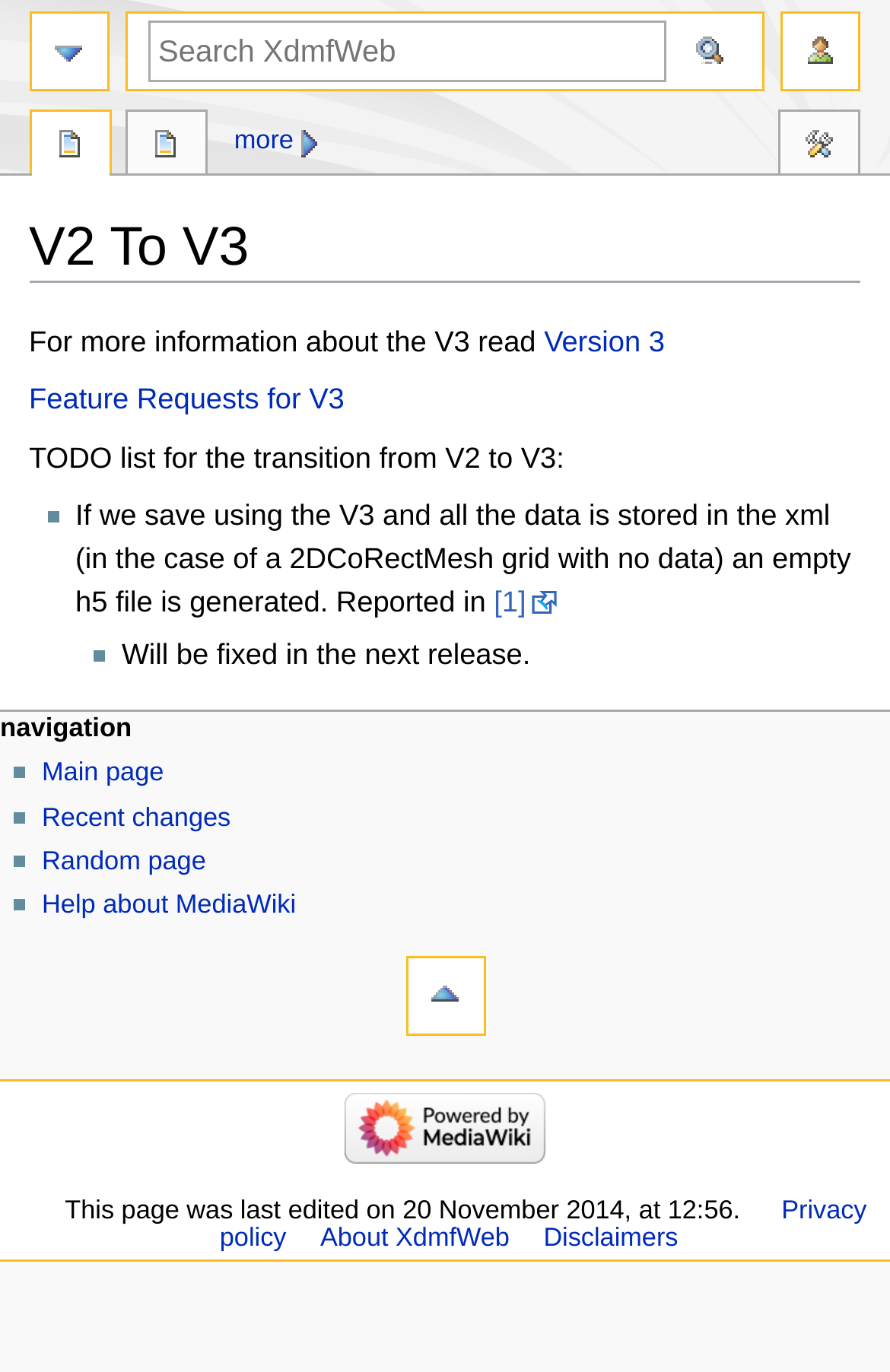Describe all the significant parts and information present on the webpage.

The webpage is titled "V2 To V3 - XdmfWeb" and appears to be a documentation or wiki page. At the top, there is a main heading "V2 To V3" followed by two links, "Jump to navigation" and "Jump to search". Below these links, there is a paragraph of text that reads "For more information about the V3 read" with a link to "Version 3" and another link to "Feature Requests for V3".

The page then lists a series of tasks or issues related to the transition from V2 to V3, presented in a bulleted list format. Each list item contains a brief description of the task or issue, with some items including links to additional information. The list items are positioned in the middle of the page, with the first item starting from the top-left corner and subsequent items flowing downwards.

To the top-right of the page, there is a navigation menu with links to "Page actions", including "page", "discussion", "more", and "tools". Below this menu, there is another navigation menu labeled "navigation" with links to "Main page", "Recent changes", "Random page", and "Help about MediaWiki". These links are presented in a bulleted list format, with each item indented below the previous one.

At the very top of the page, there is a search bar with a button labeled "Go" and a link to "user tools". There is also a link to "back to top" at the bottom-right corner of the page.

The page footer contains information about the page, including a link to "Powered by MediaWiki" with an accompanying image, the date and time of the last edit, and links to "Privacy policy", "About XdmfWeb", and "Disclaimers".